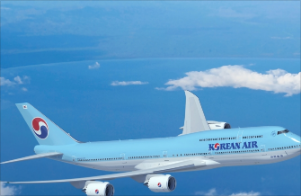How many B747 jets is Korean Air negotiating to sell?
Using the image as a reference, give an elaborate response to the question.

The caption states that Korean Air is 'ongoing negotiations to sell five of its B747 jets to Sierra Nevada', which directly answers the question.